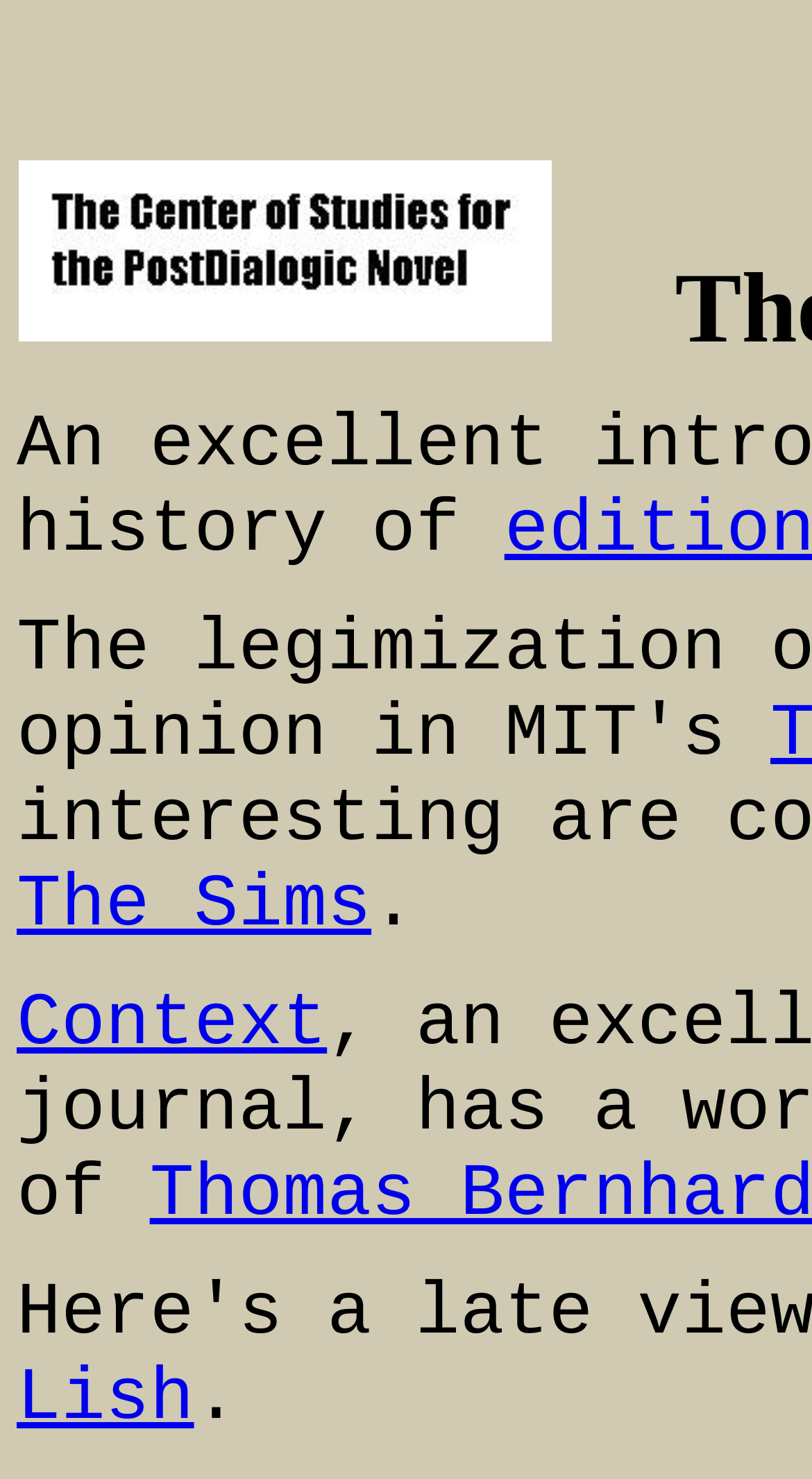Please find the bounding box for the UI component described as follows: "Context".

[0.021, 0.663, 0.403, 0.721]